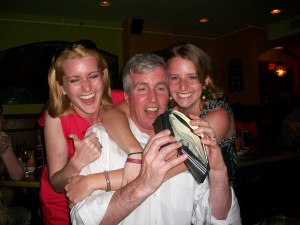Offer a detailed explanation of what is depicted in the image.

In a lively atmosphere, two young women joyfully embrace a man at a celebratory gathering, likely in a restaurant or bar setting. The man, wearing a white collared shirt, is animatedly holding a large, whimsical book or menu, showcasing a moment of fun and laughter. The woman on the left, with blonde hair styled in waves, flashes a thumbs-up and a playful smile, while the woman on the right, with darker hair, leans in closer, sharing the moment of delight. The warm ambiance and expressions suggest a festive occasion, possibly a milestone celebration or simply a memorable night out with friends.